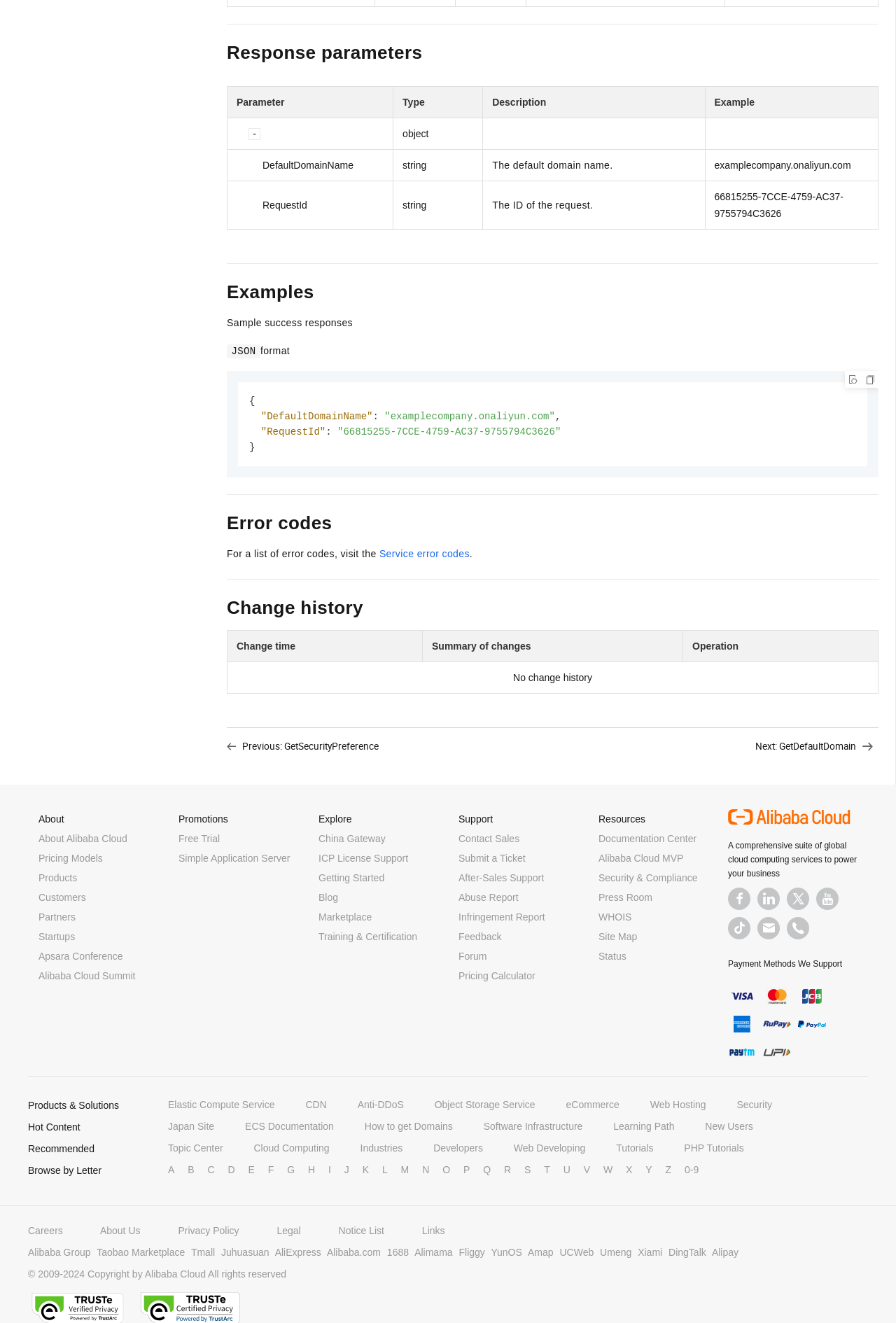Can you find the bounding box coordinates of the area I should click to execute the following instruction: "Click on the 'GetDefaultDomain' link"?

[0.843, 0.56, 0.98, 0.568]